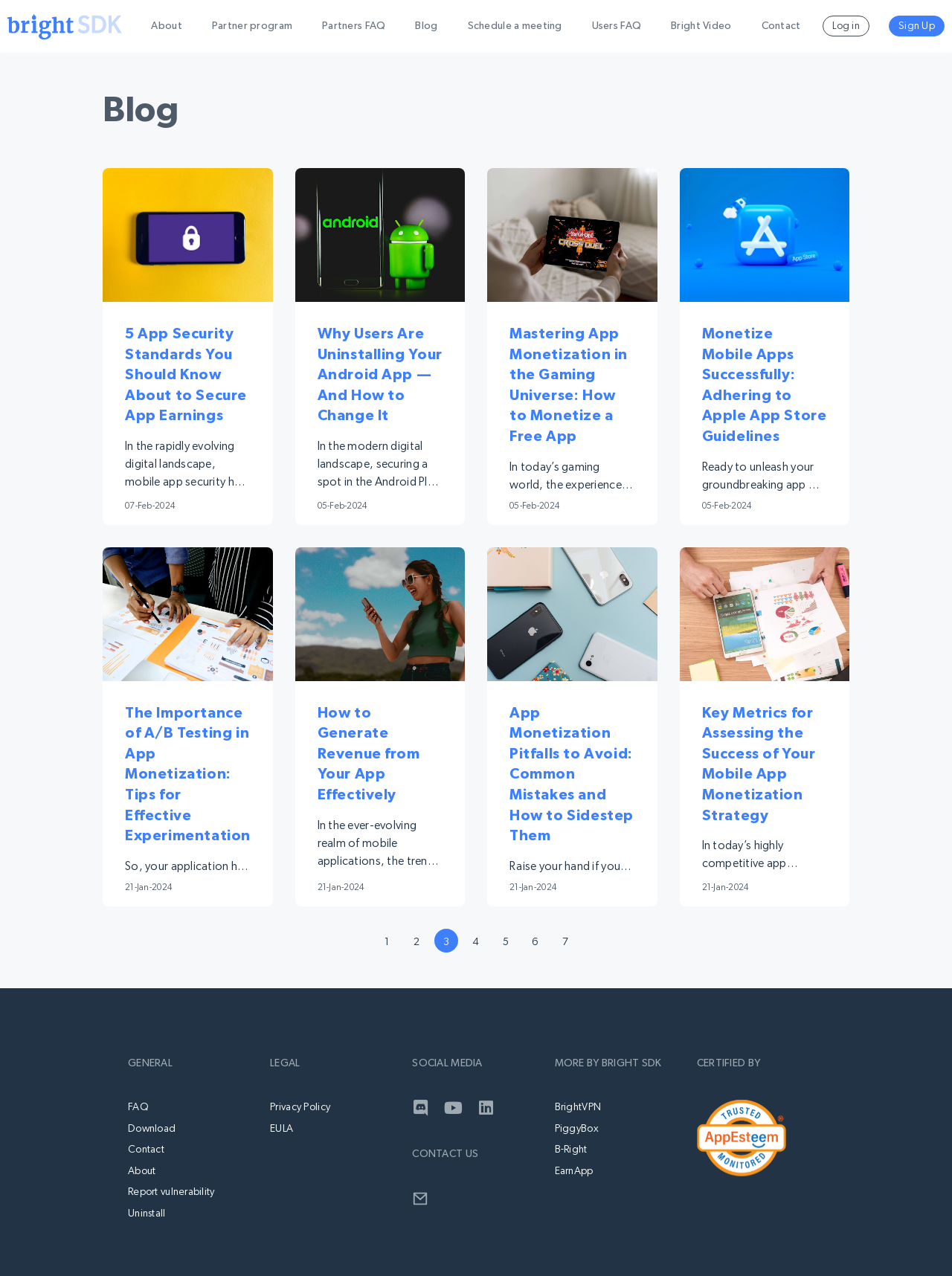Describe every aspect of the webpage in a detailed manner.

This webpage is an archive of blog items, specifically page 3 of 7, from Bright SDK. At the top, there is a navigation menu with links to various sections, including "About", "Partner program", "Blog", and "Contact". There are also buttons to "Log in" and "Sign Up".

Below the navigation menu, there is a heading that reads "Blog". Underneath, there are several blog post links, each with an accompanying image and a brief summary of the article. The blog posts are related to app monetization, with topics such as "5 App Security Standards You Should Know About to Secure App Earnings", "Why Users Are Uninstalling Your Android App — And How to Change It", and "Mastering App Monetization in the Gaming Universe: How to Monetize a Free App".

To the right of the blog posts, there is a navigation section with links to different pages, including "Posts", "1", "2", "4", "5", "6", and "7". Below this, there are several sections with links to general information, legal documents, social media, and contact information.

At the bottom of the page, there are additional links to other products and services from Bright SDK, including BrightVPN, PiggyBox, B-Right, and EarnApp. The page is certified by an unknown entity, as indicated by a "CERTIFIED BY" section at the very bottom.